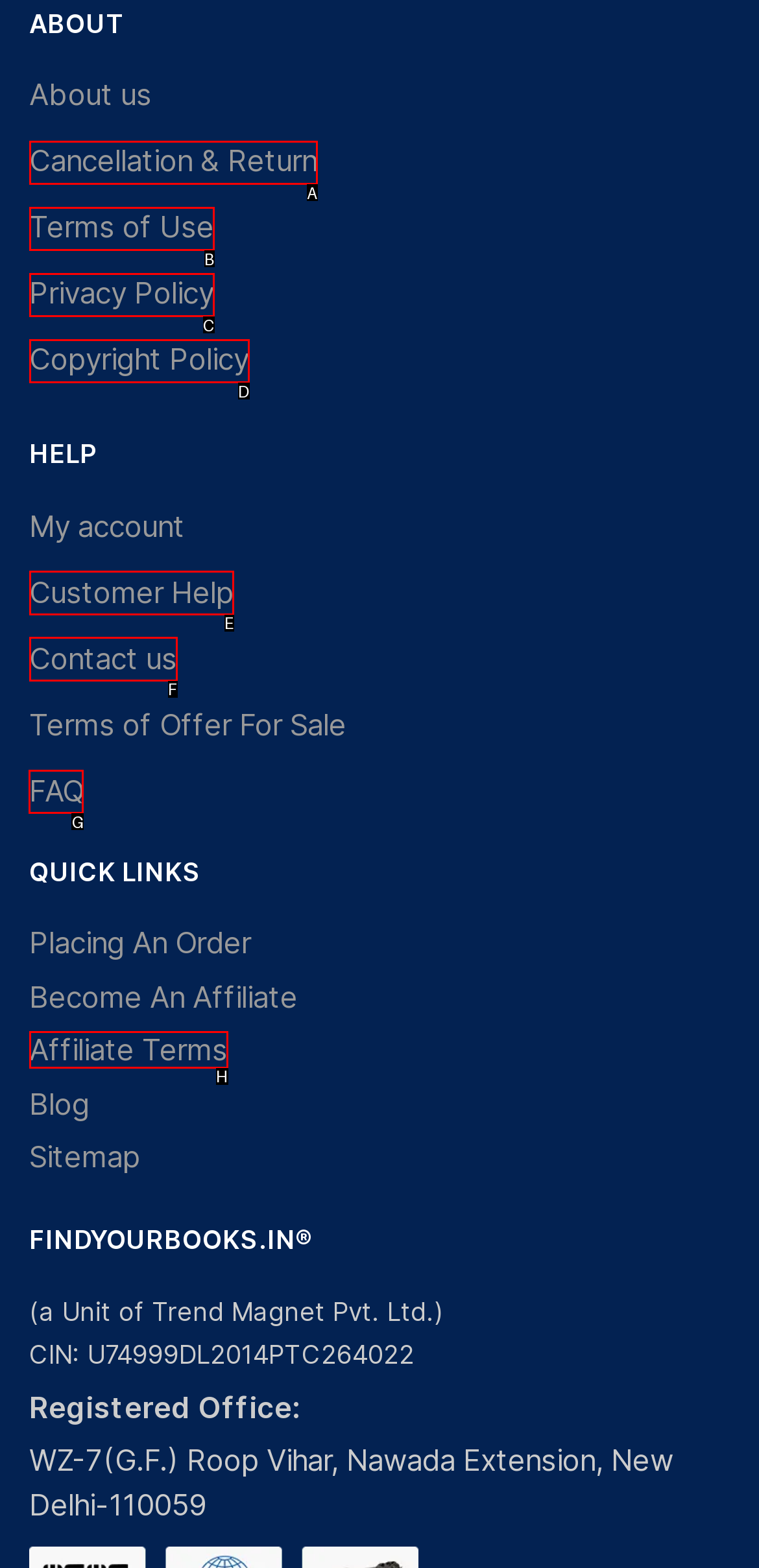Choose the letter that corresponds to the correct button to accomplish the task: read faq
Reply with the letter of the correct selection only.

G